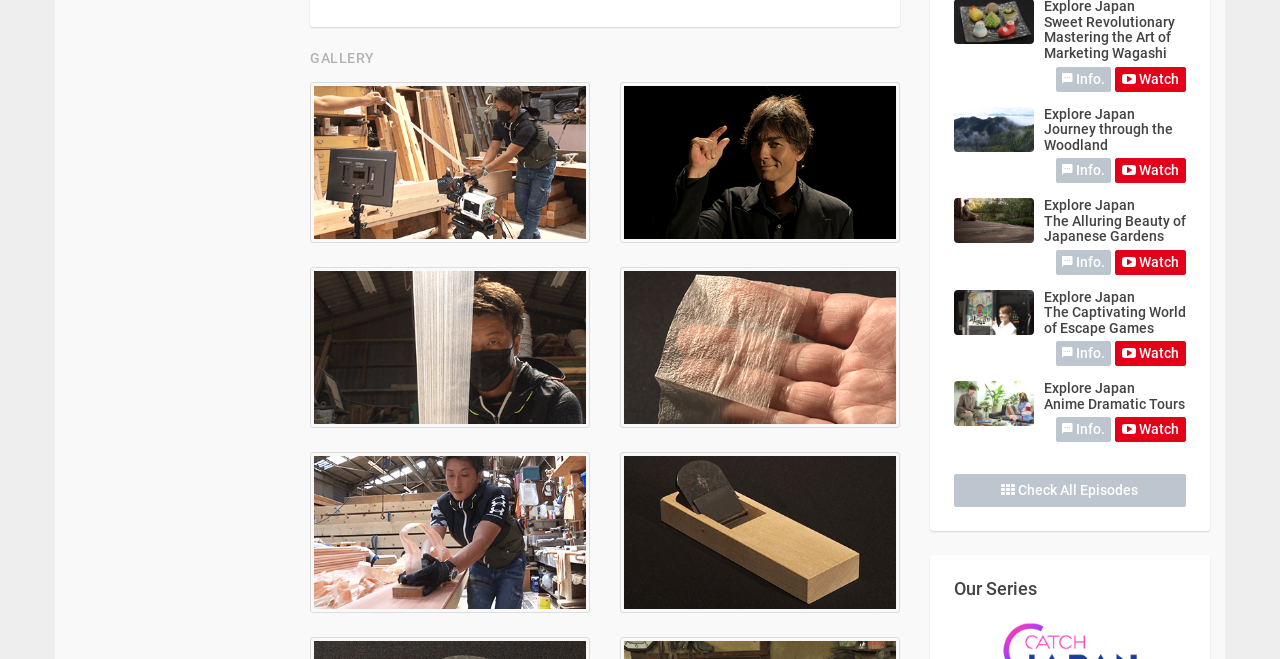Respond to the question below with a single word or phrase:
What is the text of the last heading?

Our Series